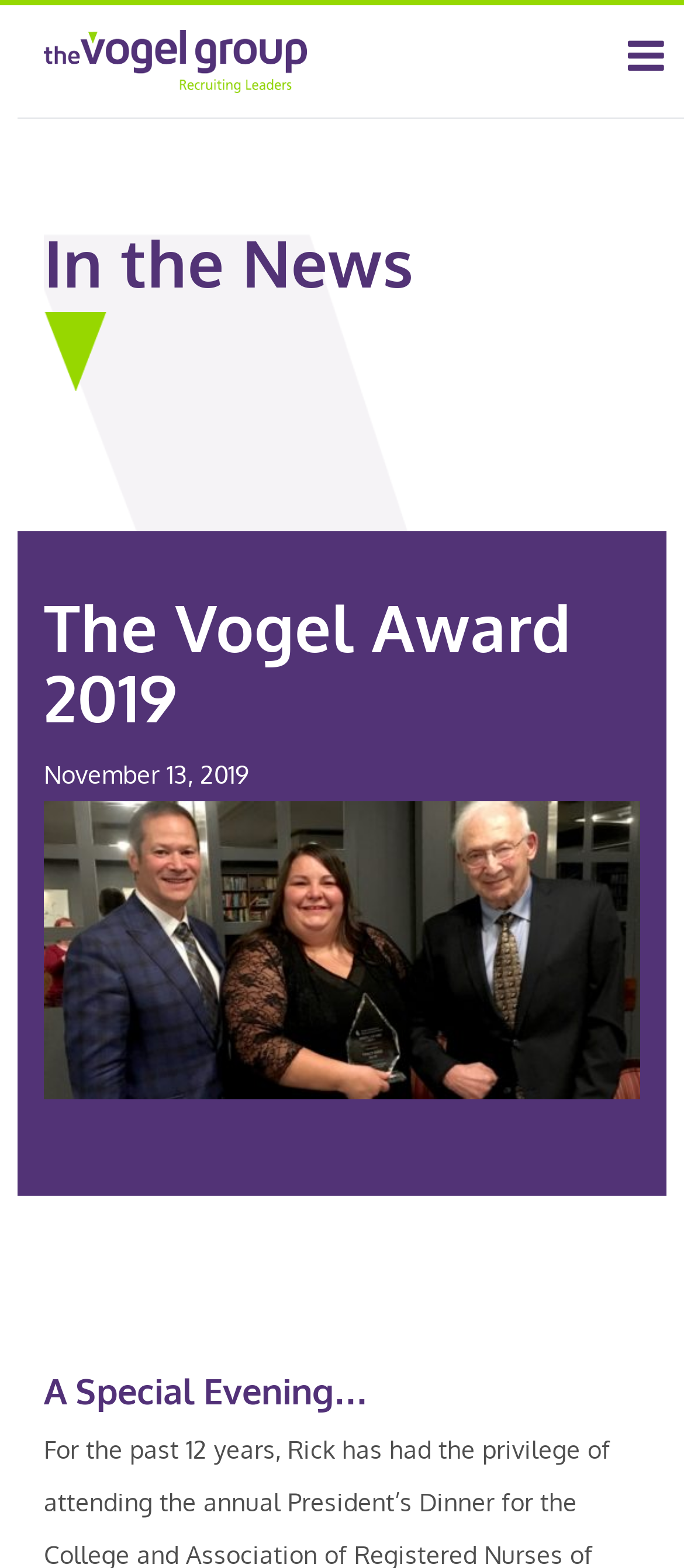Using the format (top-left x, top-left y, bottom-right x, bottom-right y), and given the element description, identify the bounding box coordinates within the screenshot: aria-label="Toggle navigation"

[0.903, 0.021, 0.987, 0.057]